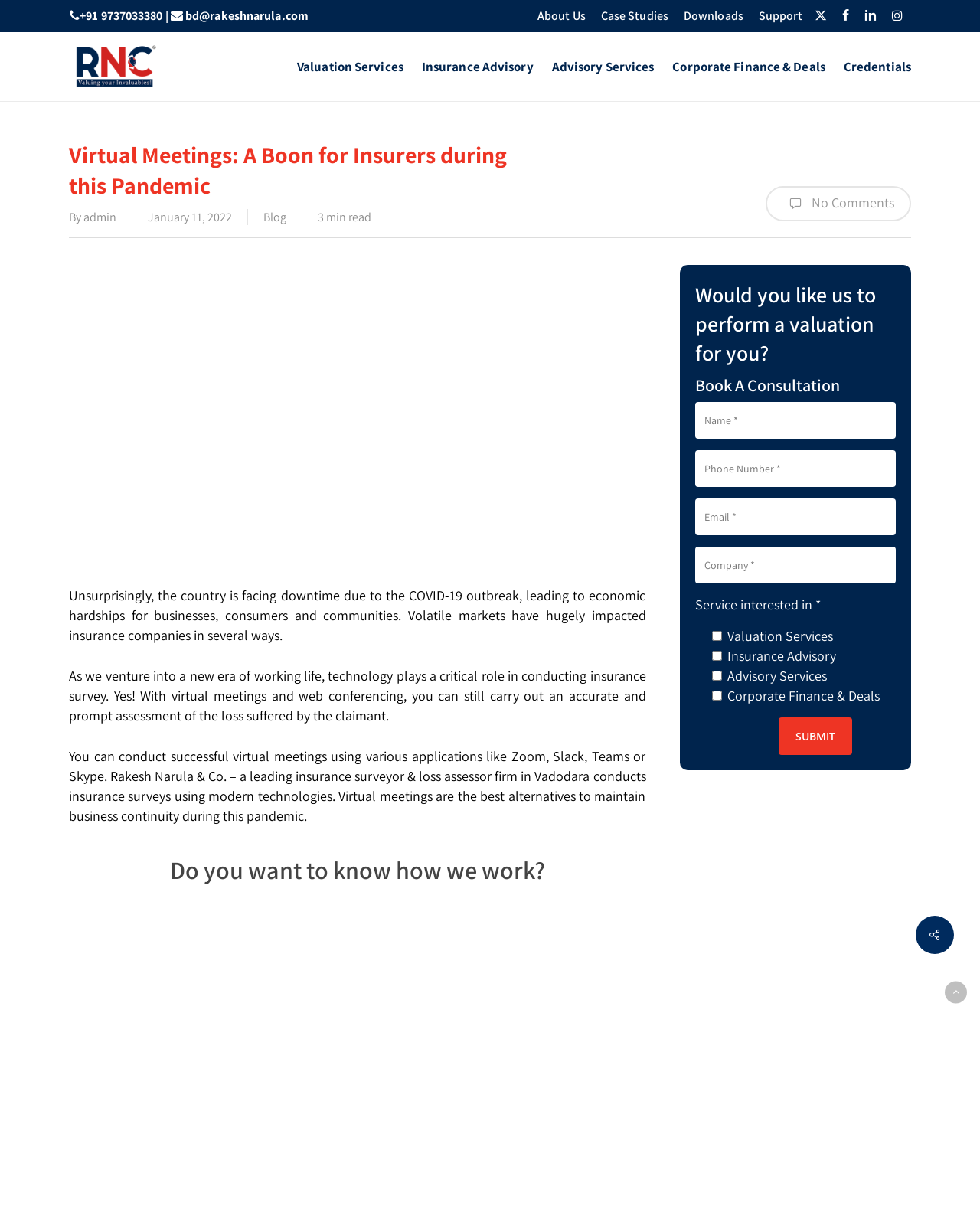Summarize the webpage in an elaborate manner.

This webpage appears to be a blog post from RNC, a leading insurance surveyor and loss assessor firm in Vadodara. At the top of the page, there are social media links to Twitter, Facebook, LinkedIn, and Instagram, followed by a phone number and email address. Below these, there are navigation links to "About Us", "Case Studies", "Downloads", and "Support".

The main content of the page is a blog post titled "Virtual Meetings: A Boon for Insurers during this Pandemic". The post is written by "admin" and was published on January 11, 2022. It has a 3-minute read time and currently has no comments.

The blog post discusses how the COVID-19 pandemic has impacted insurance companies and how virtual meetings can be used to conduct insurance surveys. There is an image on the page, likely related to online valuation services.

Below the blog post, there is a section that asks "Do you want to know how we work?" followed by a contact form where users can book a consultation. The form requires users to enter their name, phone number, email, and company, and allows them to select the service they are interested in, including valuation services, insurance advisory, advisory services, and corporate finance and deals.

At the bottom of the page, there is a link to go back to the top of the page.